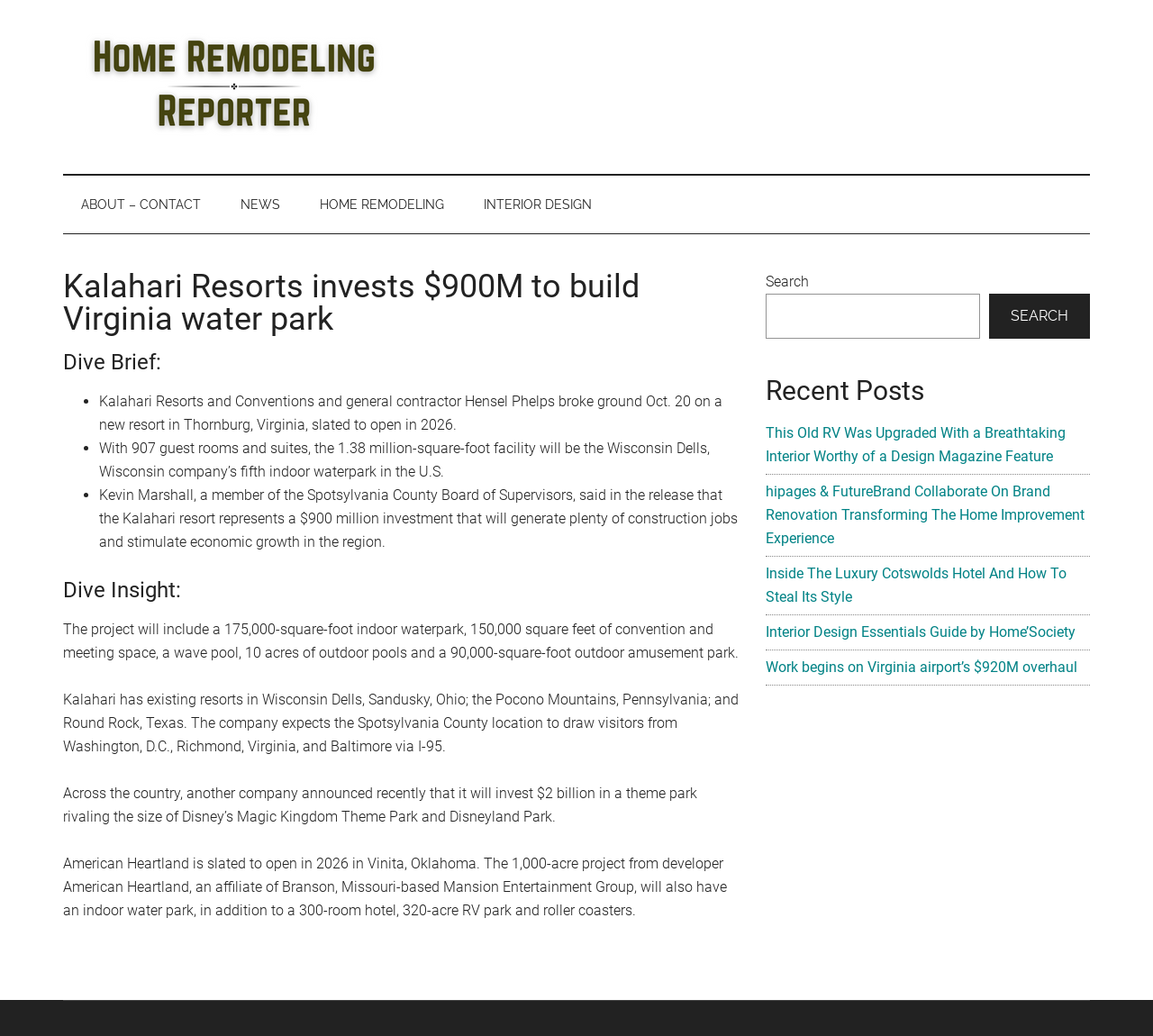Articulate a complete and detailed caption of the webpage elements.

This webpage is about Kalahari Resorts investing $900 million to build a water park in Virginia. At the top, there are three "Skip to" links, followed by a link to "Home Remodeling Reporter" with an accompanying image. Below this, there is a navigation menu with links to "ABOUT – CONTACT", "NEWS", "HOME REMODELING", and "INTERIOR DESIGN".

The main content of the page is an article about Kalahari Resorts' investment in a new water park in Virginia. The article is divided into sections, including "Dive Brief" and "Dive Insight". The "Dive Brief" section provides an overview of the project, including the size of the resort, the number of guest rooms, and the features of the water park. The "Dive Insight" section provides more details about the project, including the location, the expected economic impact, and comparisons to other theme parks.

To the right of the main content, there is a sidebar with a search bar, a heading "Primary Sidebar", and a list of recent posts with links to other articles. The recent posts include topics such as RV interior design, brand renovation, luxury hotels, and airport overhauls.

Overall, the webpage is focused on providing news and information about home remodeling and interior design, with a specific focus on the Kalahari Resorts' investment in a new water park in Virginia.